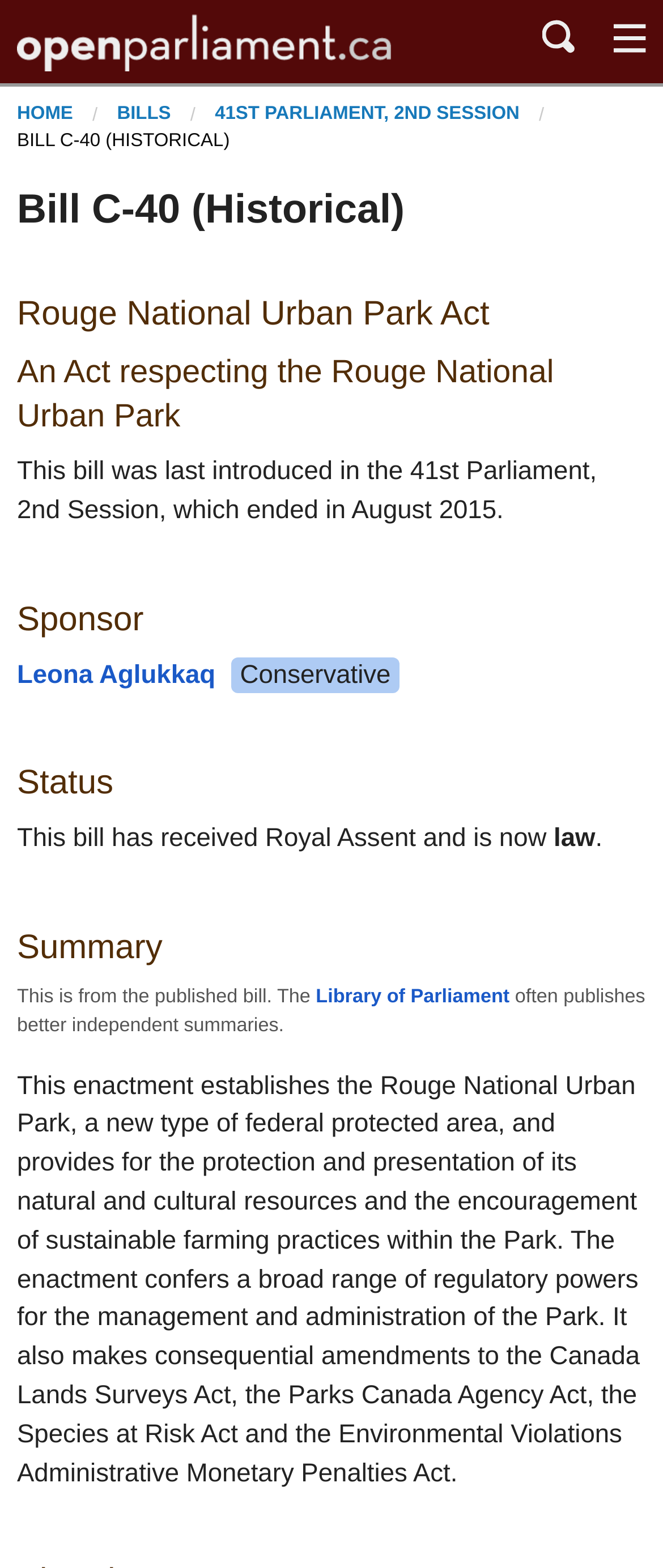Please answer the following question using a single word or phrase: 
What is the current status of the bill?

Law